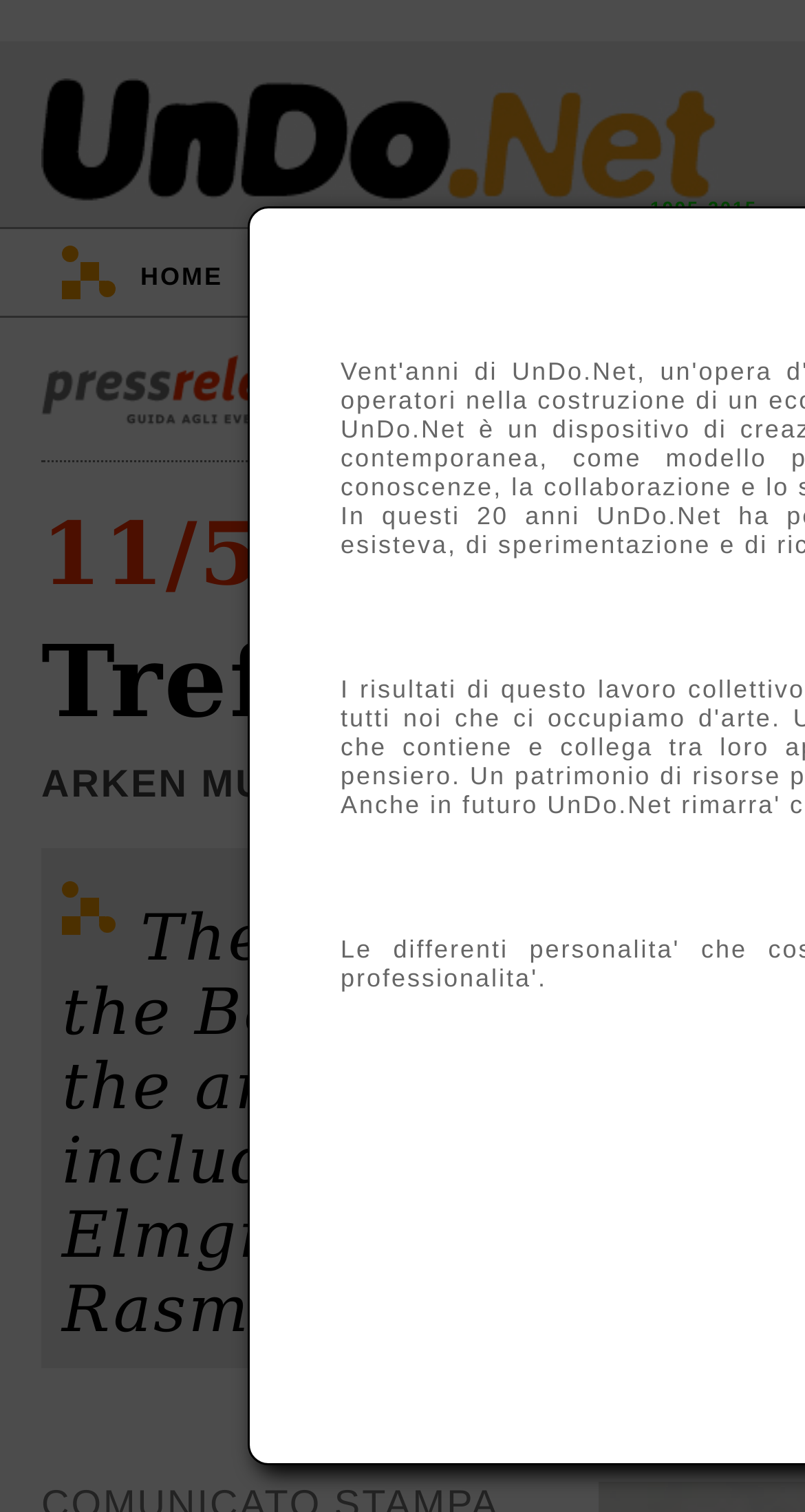What is the purpose of the link with the image?
Provide an in-depth and detailed answer to the question.

The link with the image does not provide any clear information about its purpose, but it seems to be related to an event or news article based on its position and surrounding elements on the webpage.